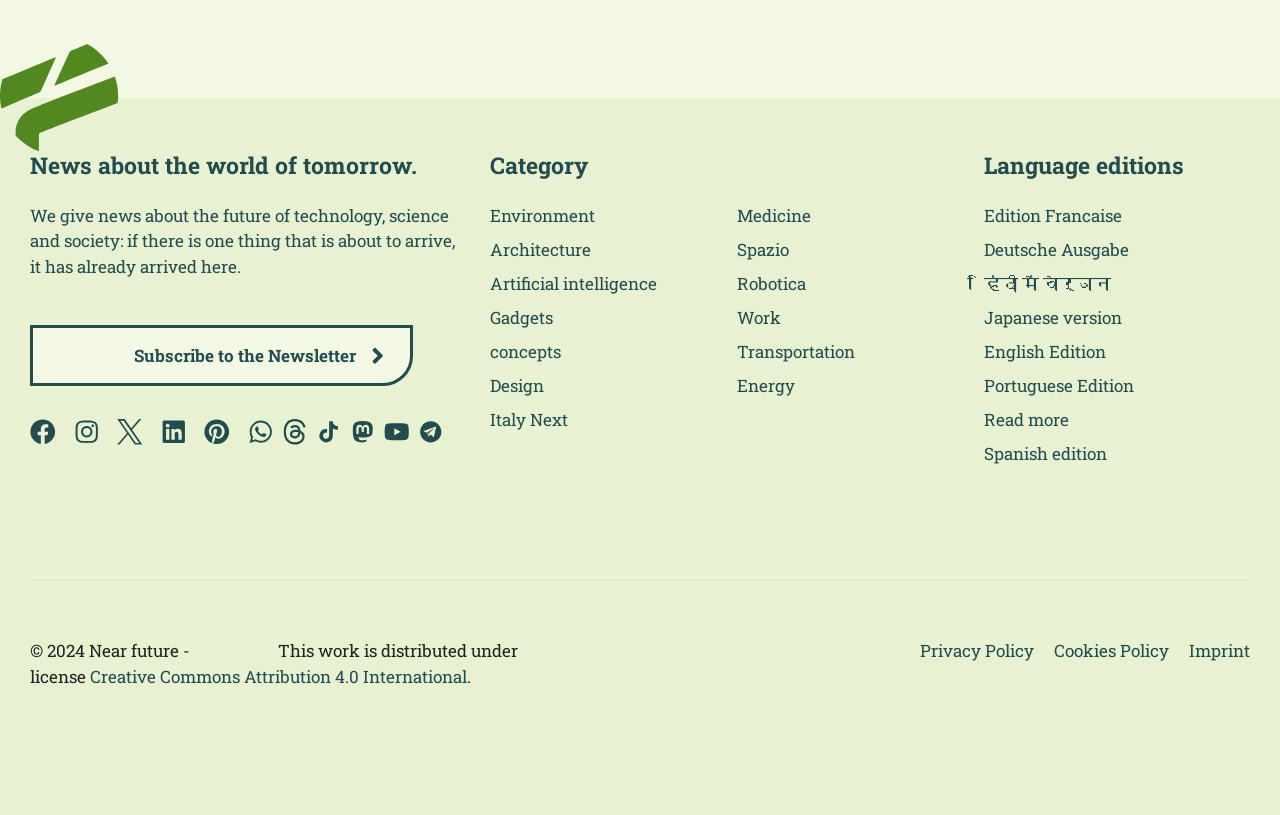Can you find the bounding box coordinates for the element that needs to be clicked to execute this instruction: "Visit the Facebook page"? The coordinates should be given as four float numbers between 0 and 1, i.e., [left, top, right, bottom].

[0.023, 0.515, 0.043, 0.546]